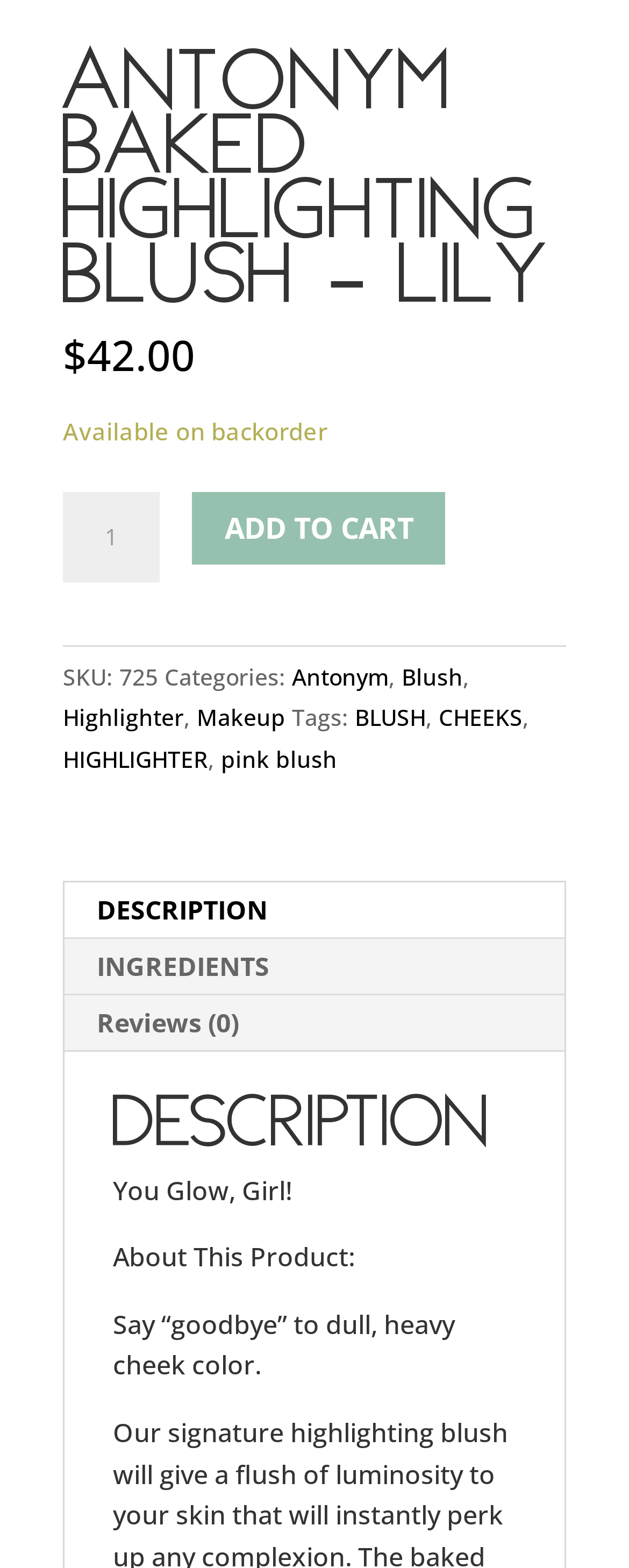Please indicate the bounding box coordinates of the element's region to be clicked to achieve the instruction: "Add to cart". Provide the coordinates as four float numbers between 0 and 1, i.e., [left, top, right, bottom].

[0.306, 0.314, 0.708, 0.361]